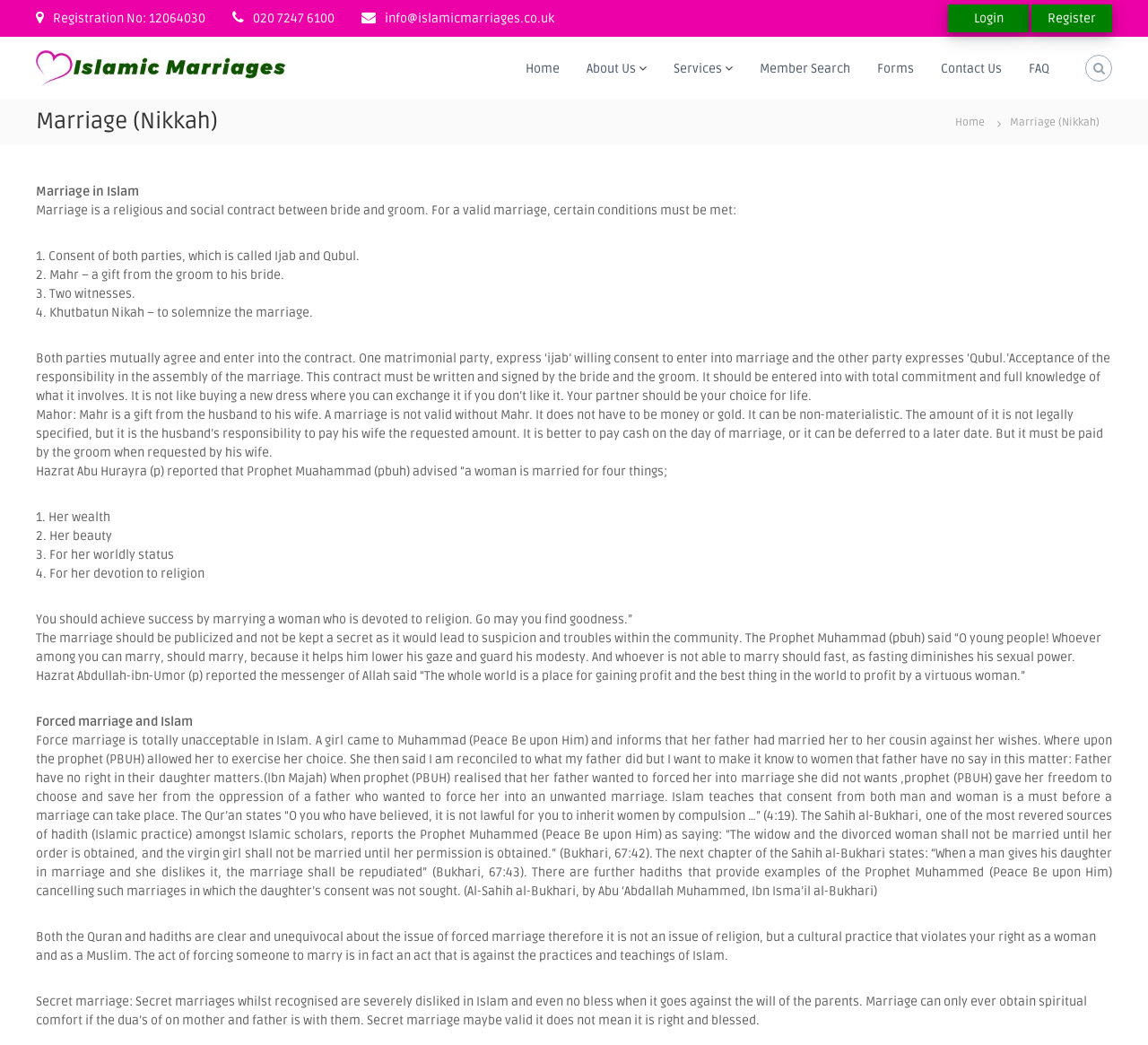What is the purpose of Mahr in Islamic marriage? Look at the image and give a one-word or short phrase answer.

A gift from the husband to his wife